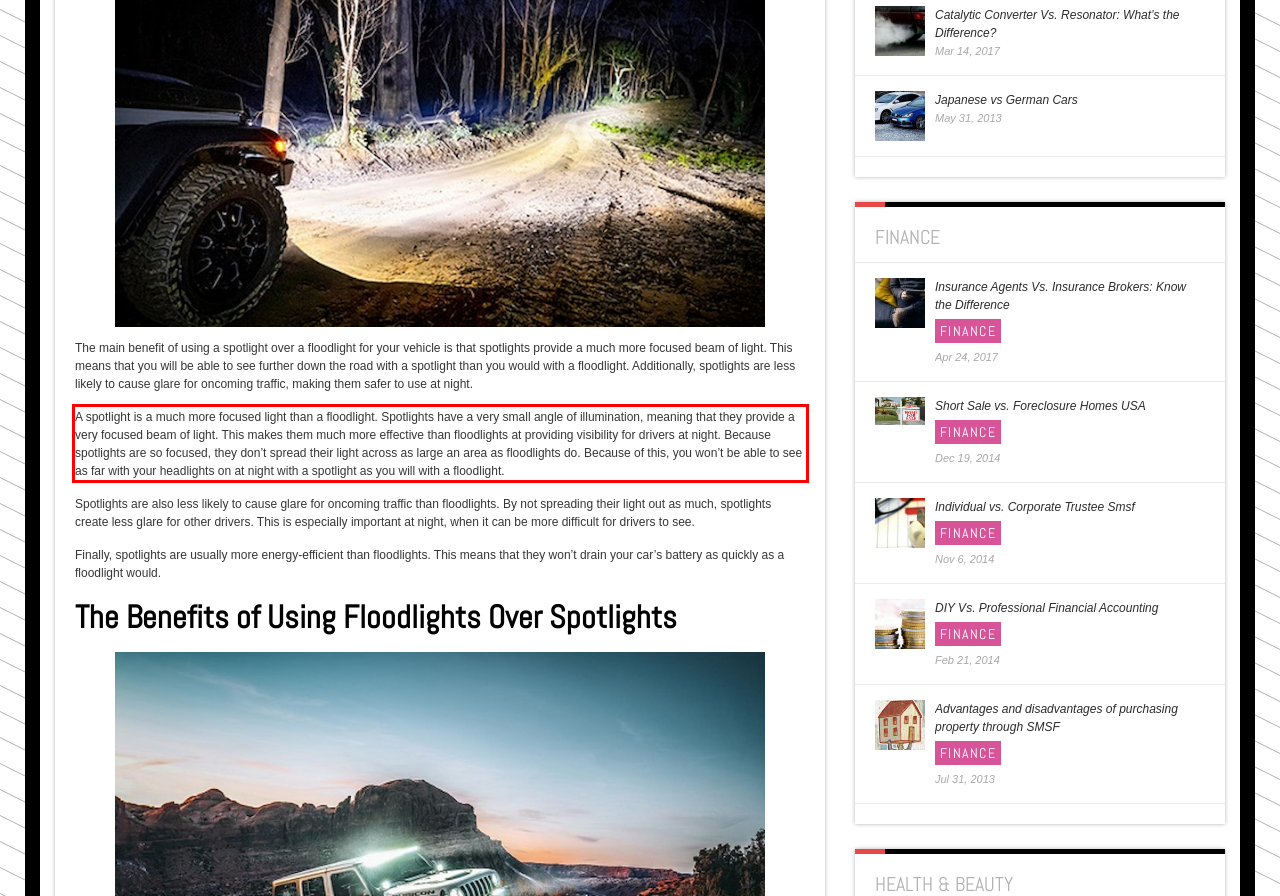Review the webpage screenshot provided, and perform OCR to extract the text from the red bounding box.

A spotlight is a much more focused light than a floodlight. Spotlights have a very small angle of illumination, meaning that they provide a very focused beam of light. This makes them much more effective than floodlights at providing visibility for drivers at night. Because spotlights are so focused, they don’t spread their light across as large an area as floodlights do. Because of this, you won’t be able to see as far with your headlights on at night with a spotlight as you will with a floodlight.